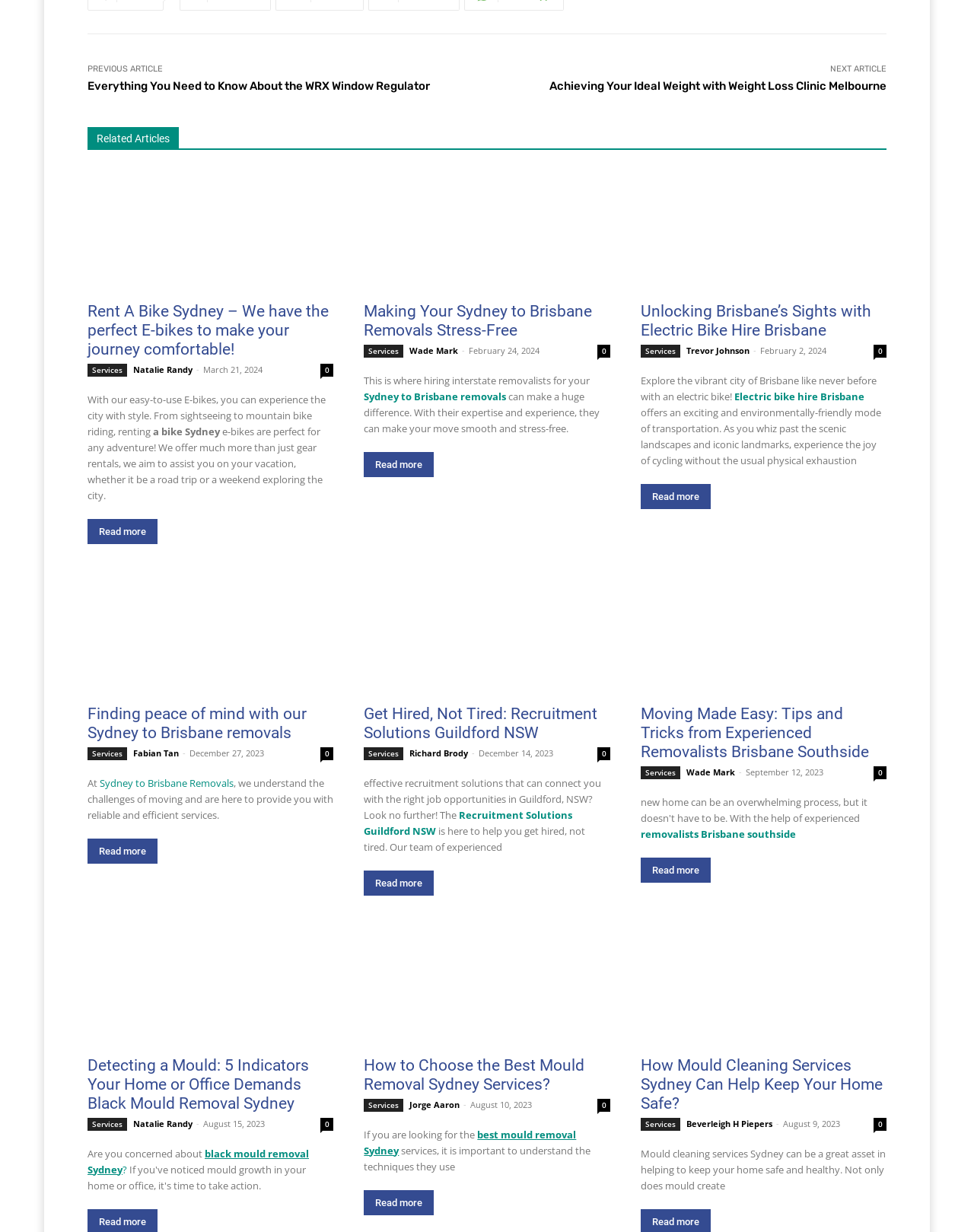Please locate the bounding box coordinates of the element that should be clicked to achieve the given instruction: "Read more about 'Rent A Bike Sydney'".

[0.09, 0.421, 0.162, 0.442]